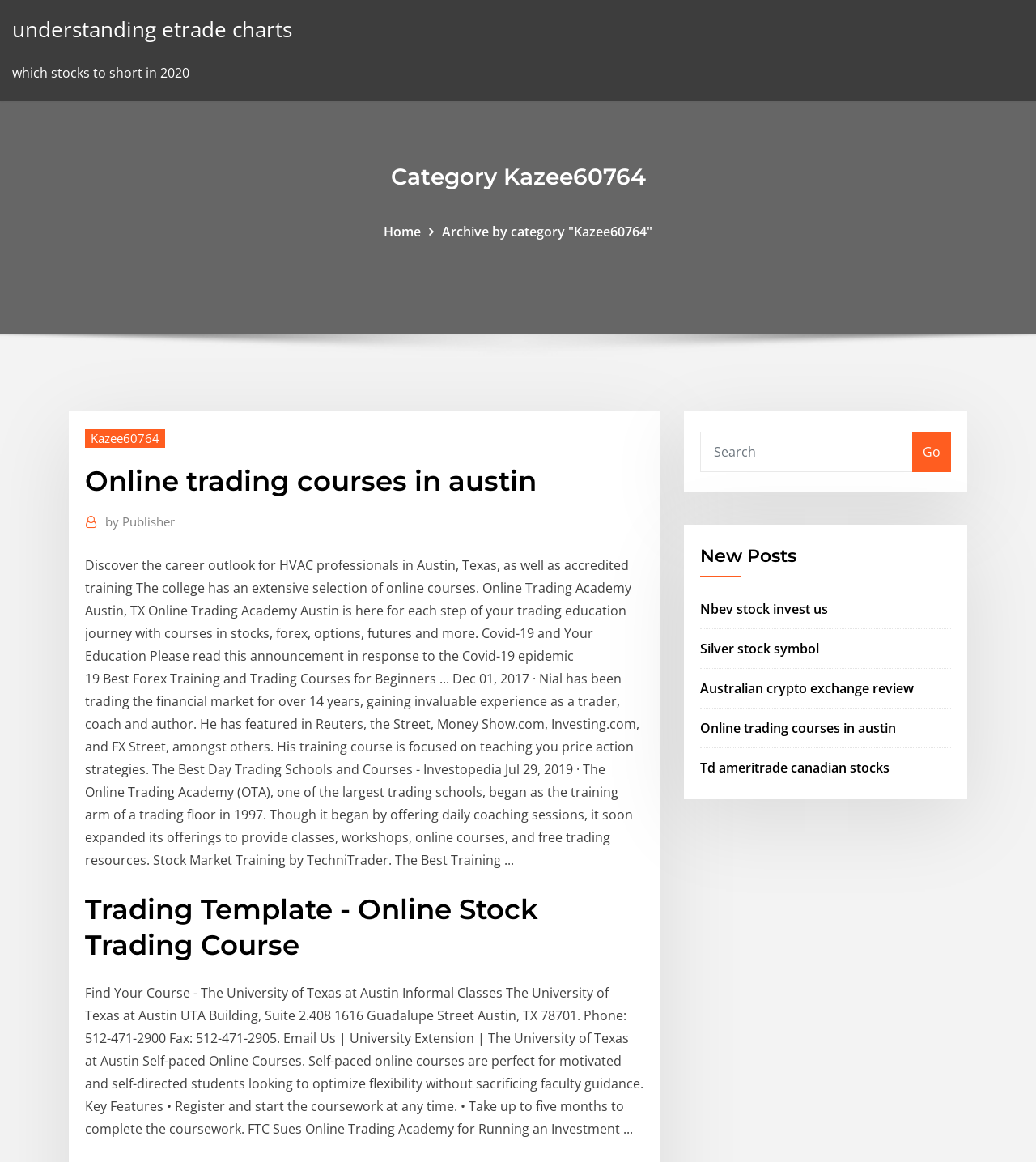Please specify the bounding box coordinates for the clickable region that will help you carry out the instruction: "Search for a course".

[0.676, 0.371, 0.881, 0.406]